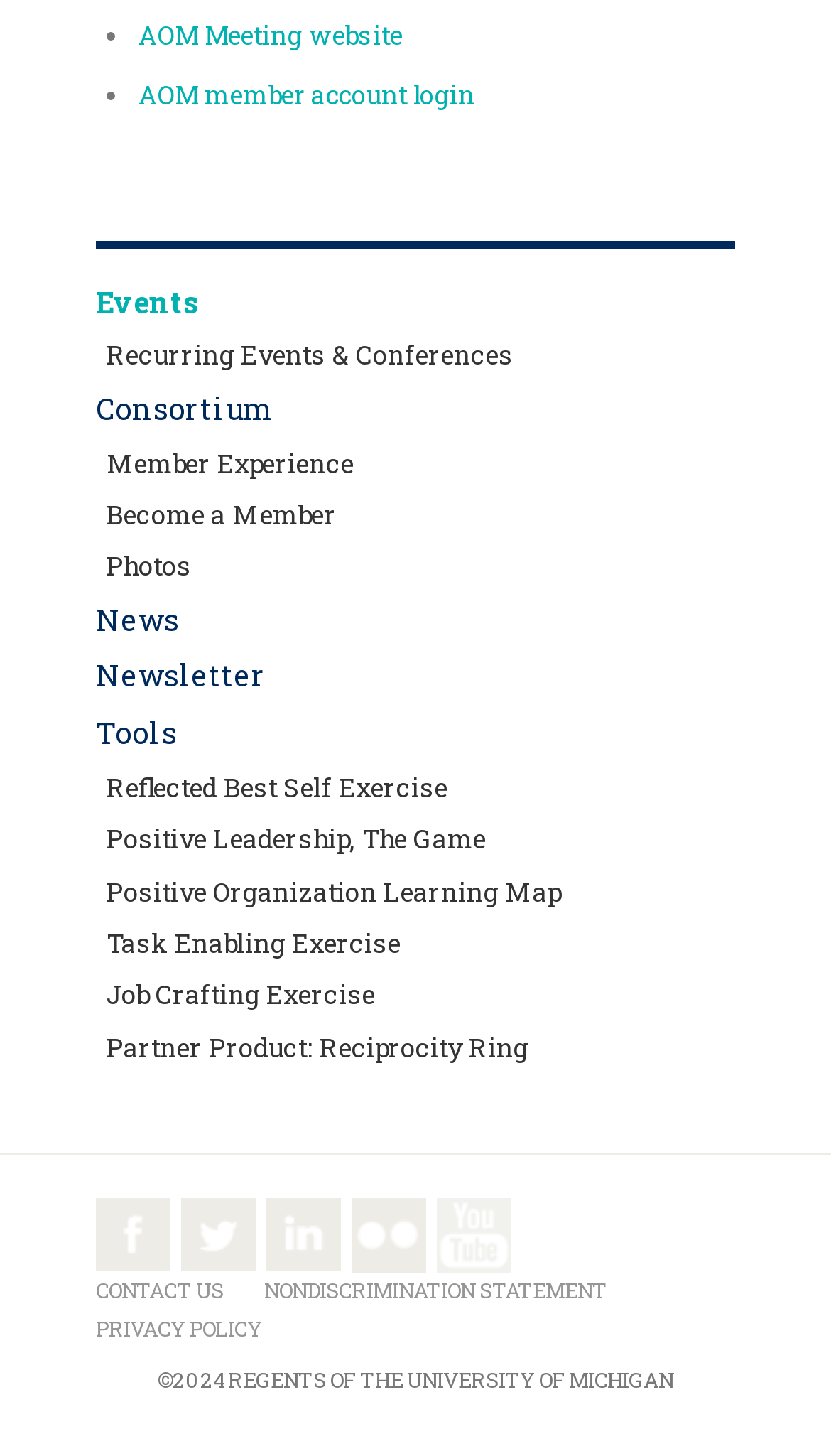Examine the image and give a thorough answer to the following question:
How many social media links are available?

I counted the number of social media links at the bottom of the webpage, which are 'Like us on Facebook', 'Follow us on Twitter', 'Connect with us on LinkedIn', 'Follow us on Flickr', and 'Visit our YouTube Channel'. There are 5 social media links in total.